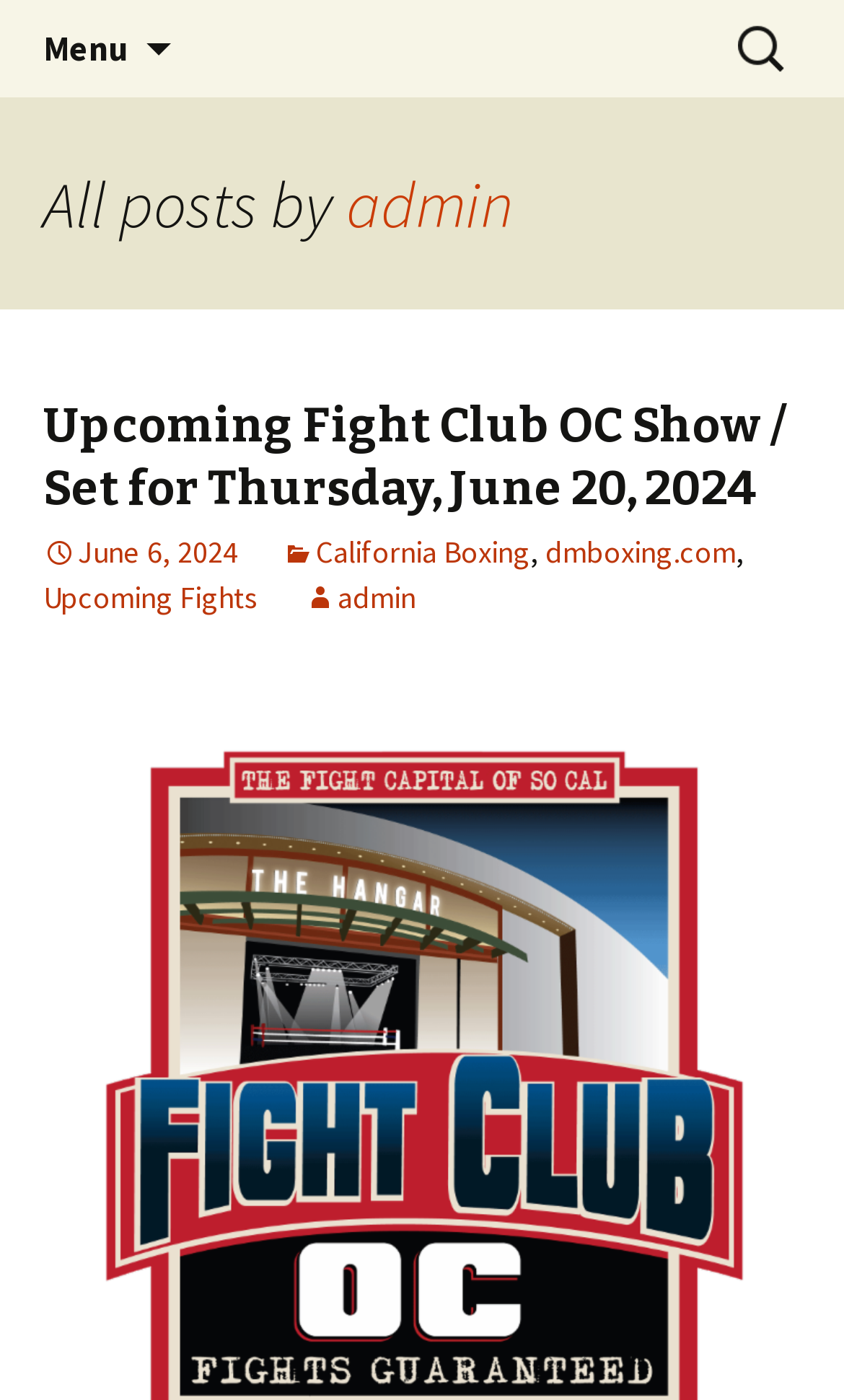Determine the main heading of the webpage and generate its text.

David Martinez Boxing